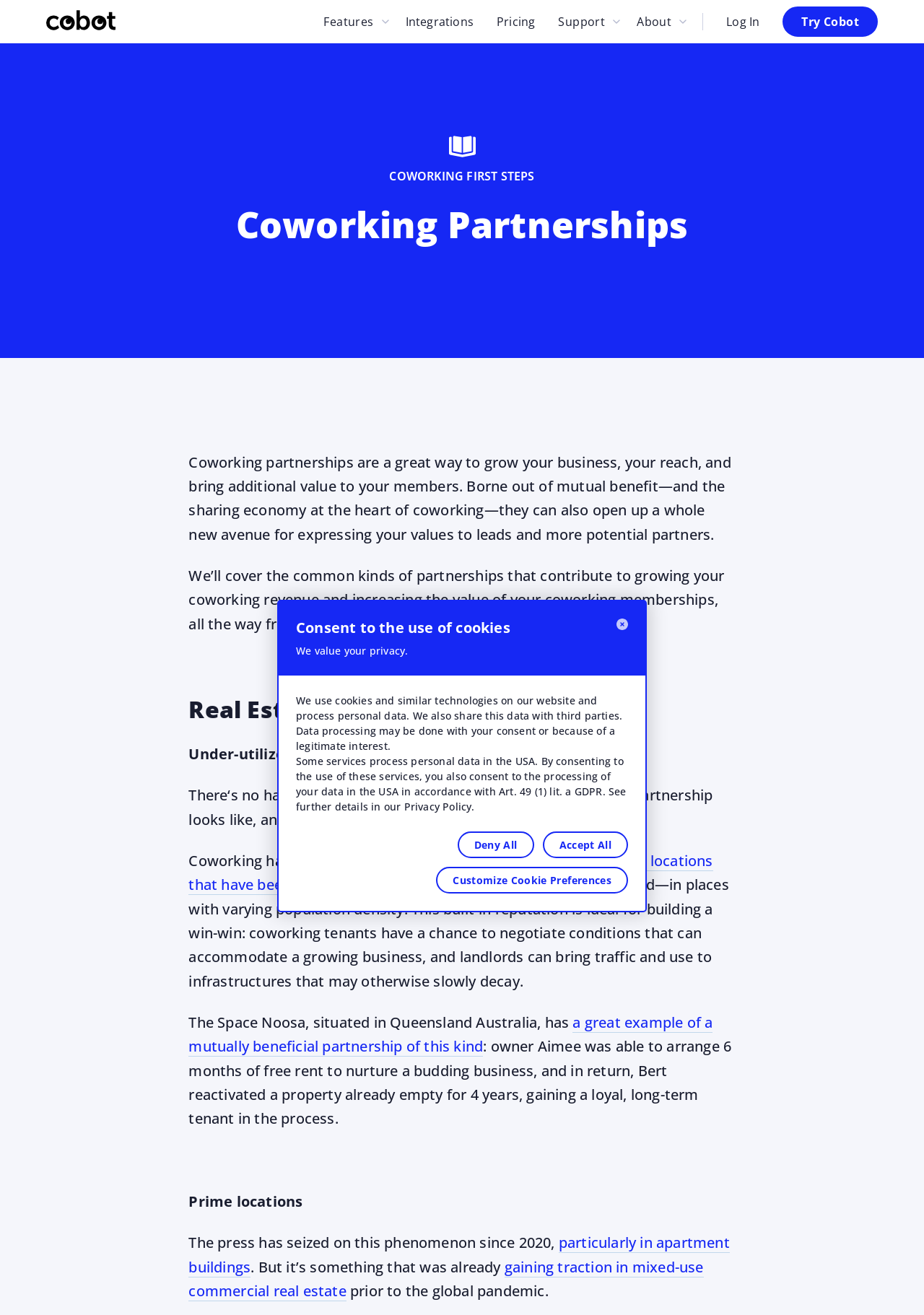Using the webpage screenshot, locate the HTML element that fits the following description and provide its bounding box: "particularly in apartment buildings".

[0.204, 0.938, 0.79, 0.971]